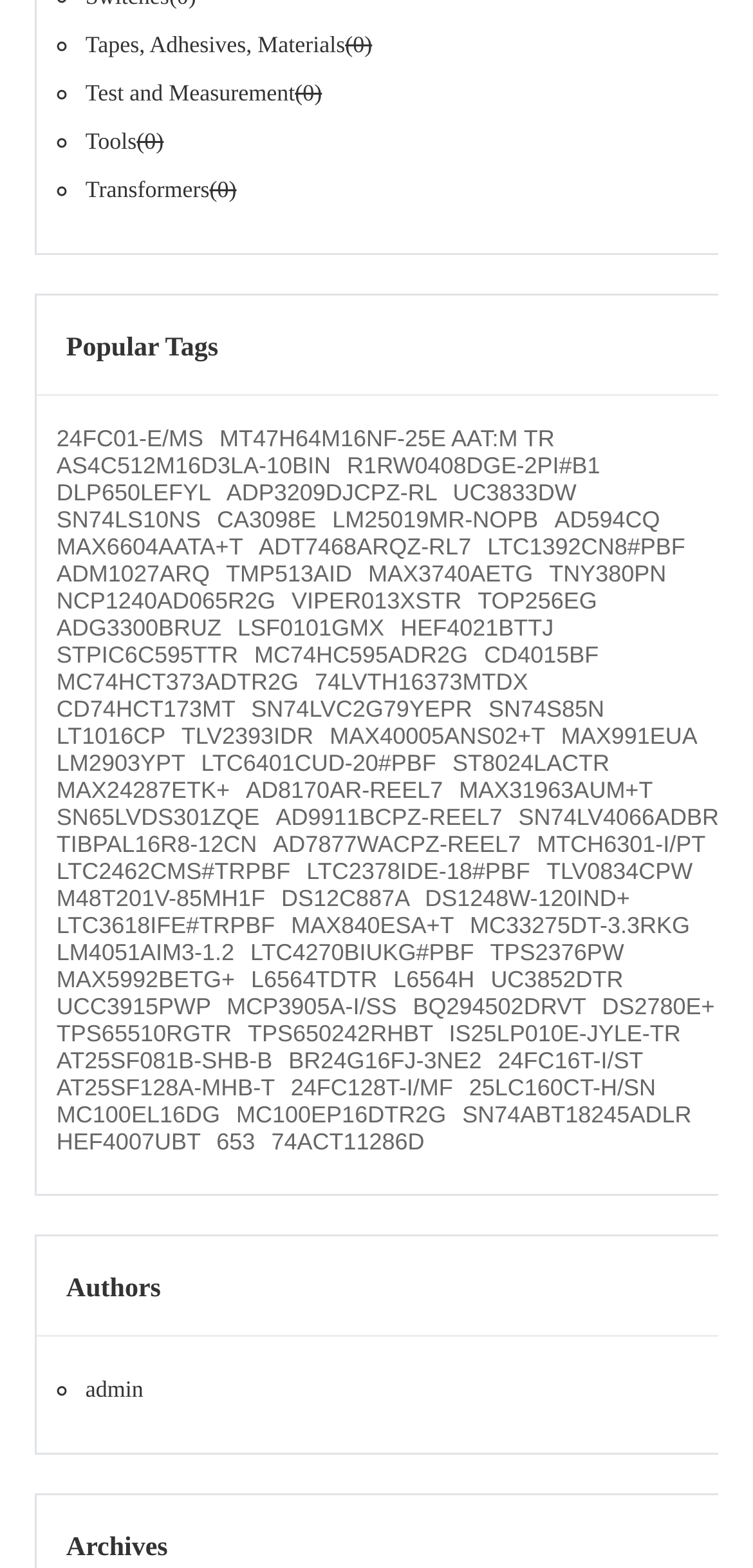What is the purpose of the '(0)' text?
Using the image as a reference, deliver a detailed and thorough answer to the question.

The '(0)' text appears next to each link under the list of categories, suggesting that it indicates the number of items in each category, and '(0)' means there are no items in that category.